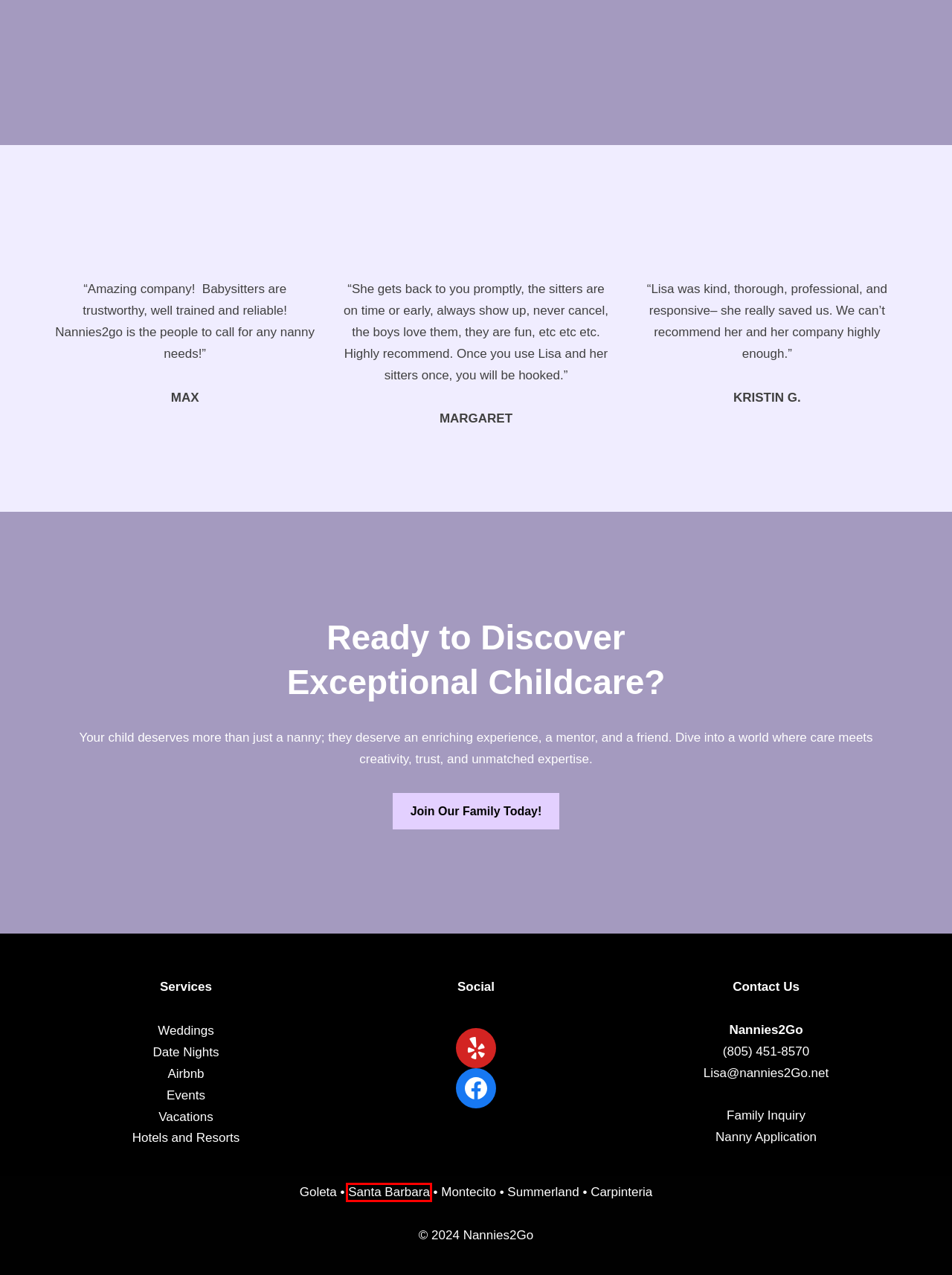Given a screenshot of a webpage with a red bounding box around a UI element, please identify the most appropriate webpage description that matches the new webpage after you click on the element. Here are the candidates:
A. Nanny & Babysitter Service in Carpinteria, CA | Nannies2Go
B. Vacation Babysitter & Nanny Childcare Service | Nannies2Go
C. Nanny & Babysitter Service in Summerland, CA | Nannies2Go
D. Join Nannies2Go as a Nanny | Application & Benefits
E. Hotel & Resort Babysitter & Nanny Childcare Service | Nannies2Go
F. Date Night Babysitter & Nanny Childcare Service | Nannies2Go
G. Wedding Babysitter & Nanny Childcare Service | Nannies2Go
H. Nanny & Babysitter Service in Santa Barbara, CA | Nannies2Go

H